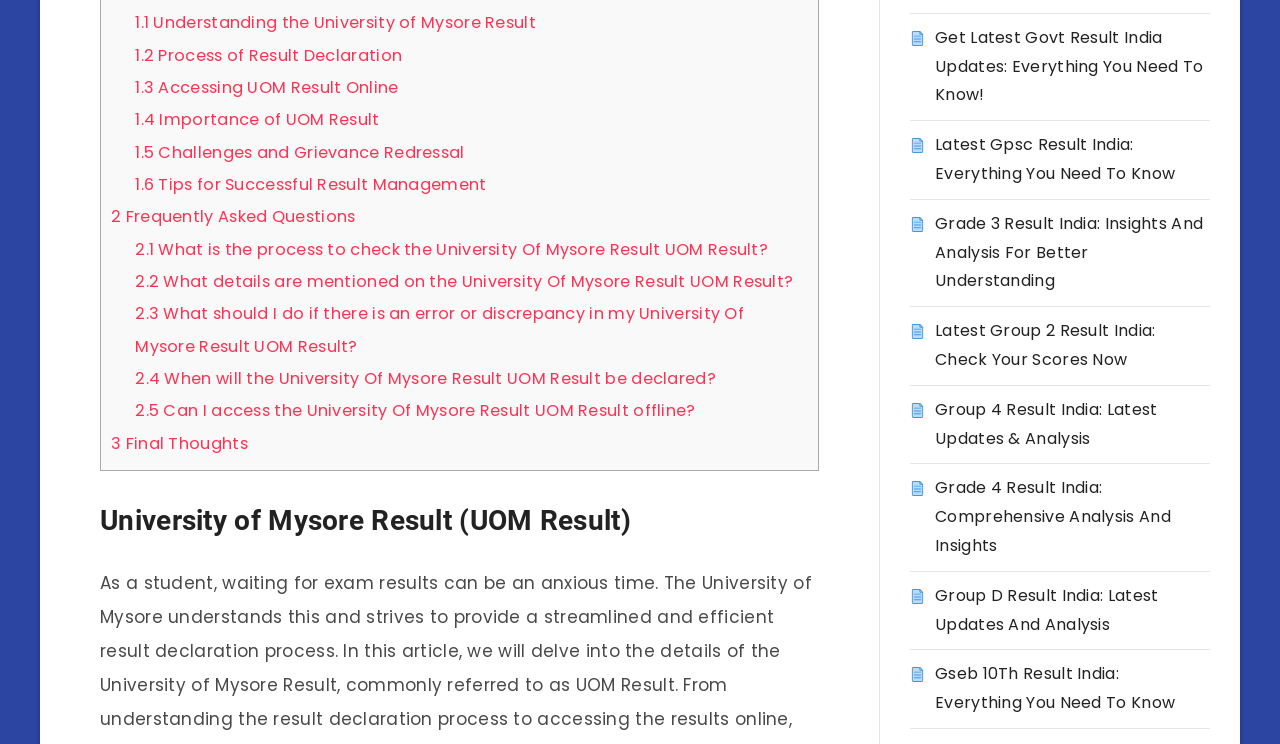Determine the bounding box coordinates for the area you should click to complete the following instruction: "Read 'University of Mysore Result (UOM Result)' heading".

[0.078, 0.655, 0.64, 0.727]